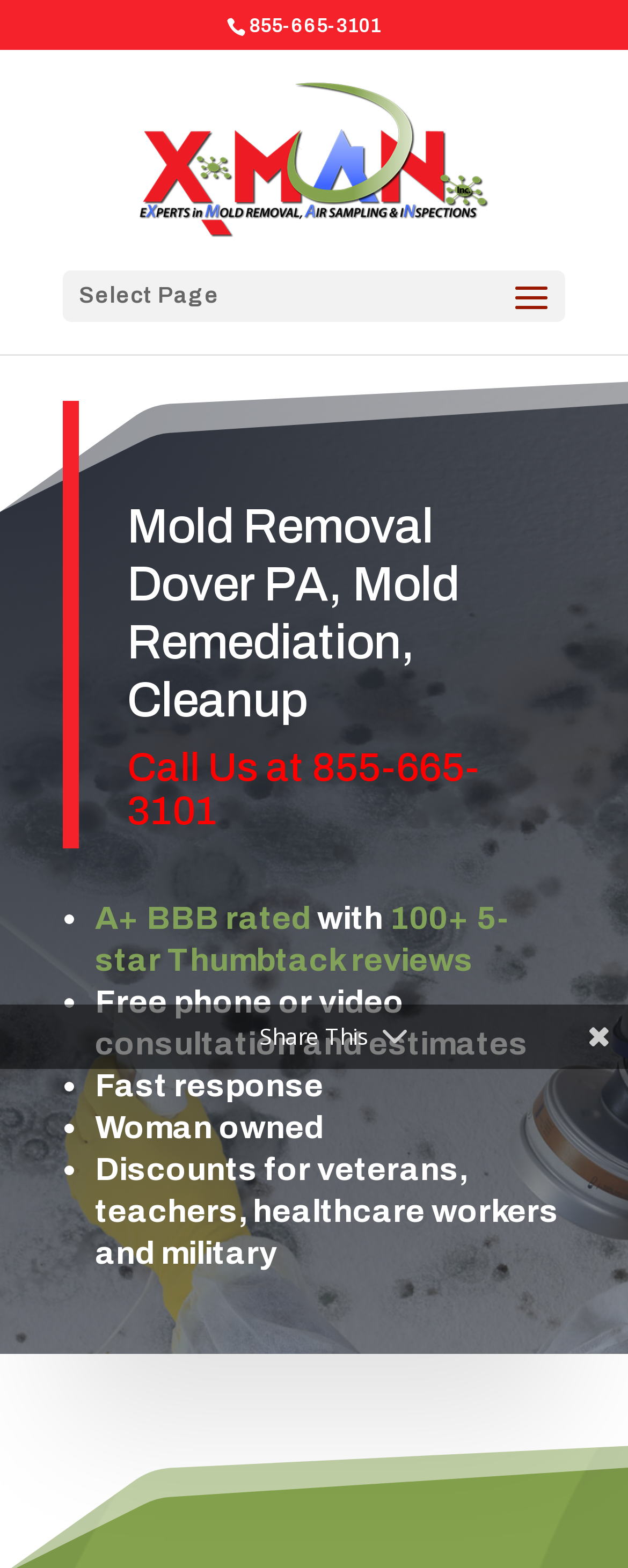Provide a short answer to the following question with just one word or phrase: Does the company offer free consultations?

Yes